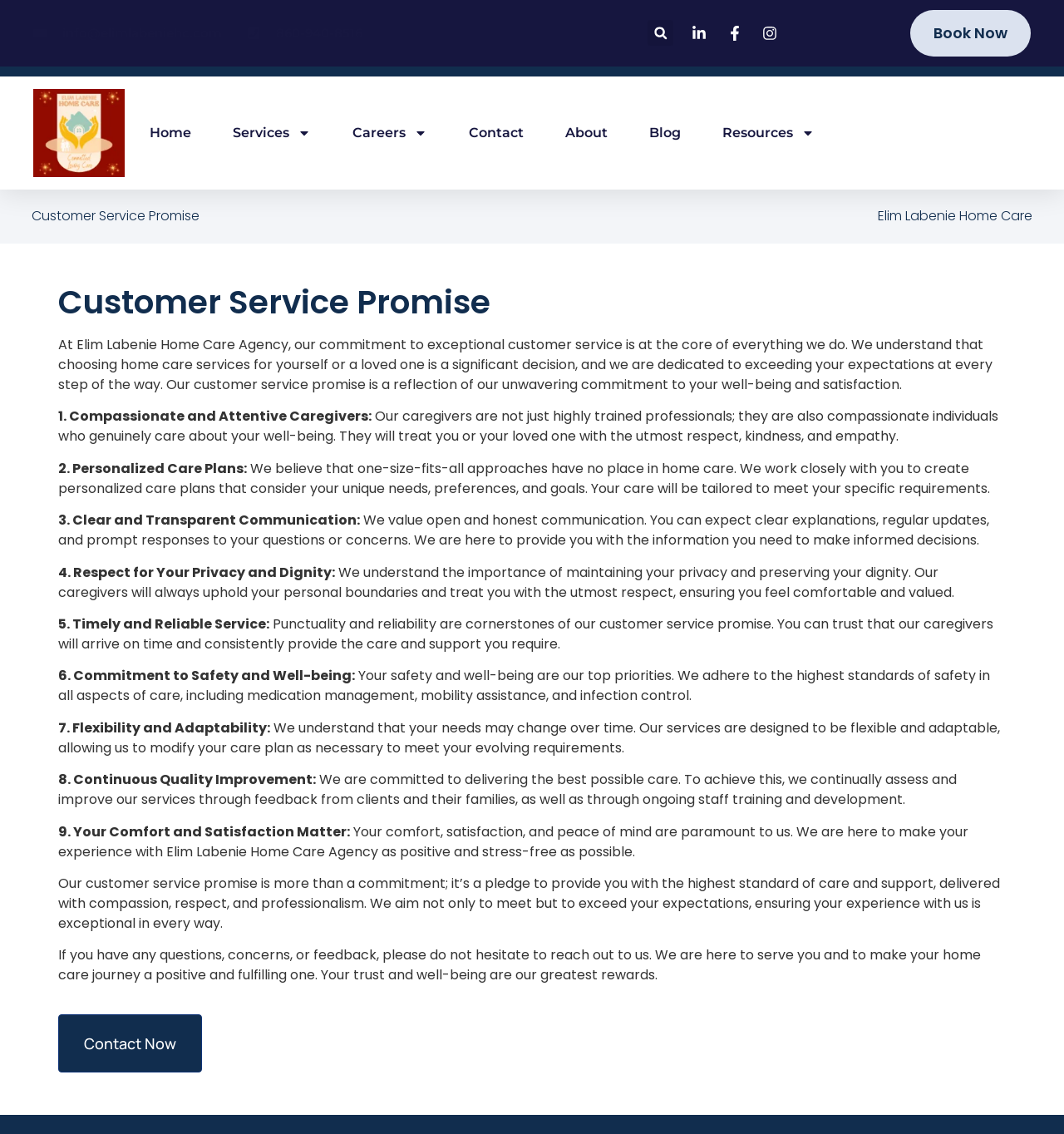Provide the bounding box coordinates for the UI element that is described as: "More Information".

[0.788, 0.099, 0.969, 0.135]